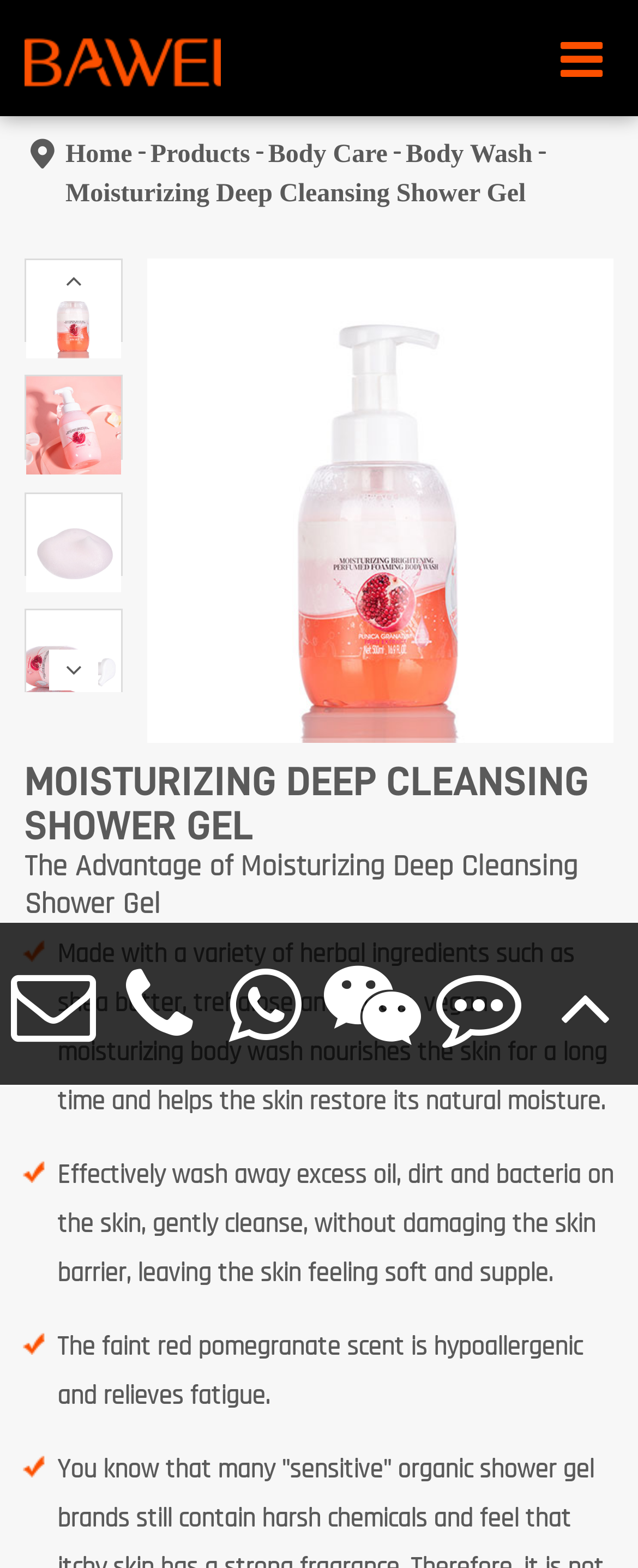Pinpoint the bounding box coordinates of the area that must be clicked to complete this instruction: "Click the 'SIGN IN' button".

None